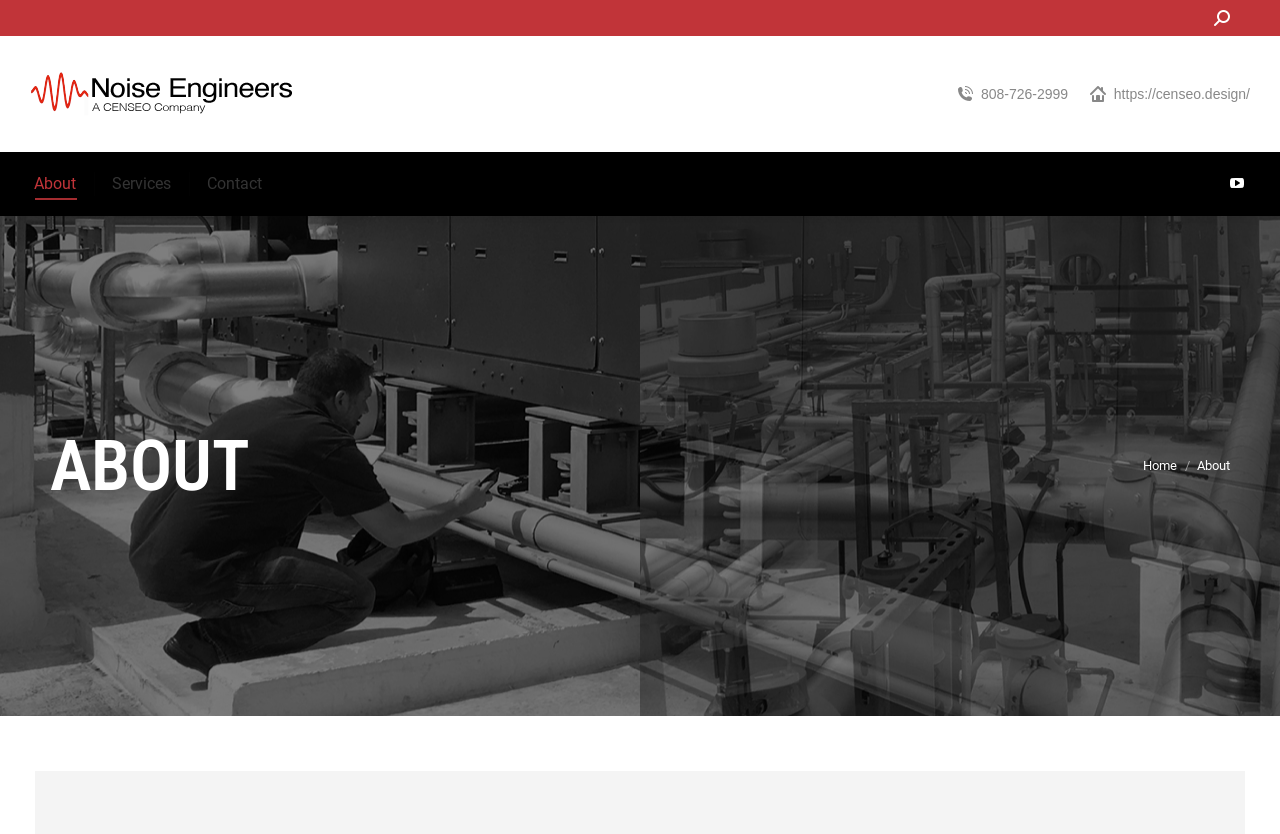Answer the question below using just one word or a short phrase: 
What is the phone number on the webpage?

808-726-2999